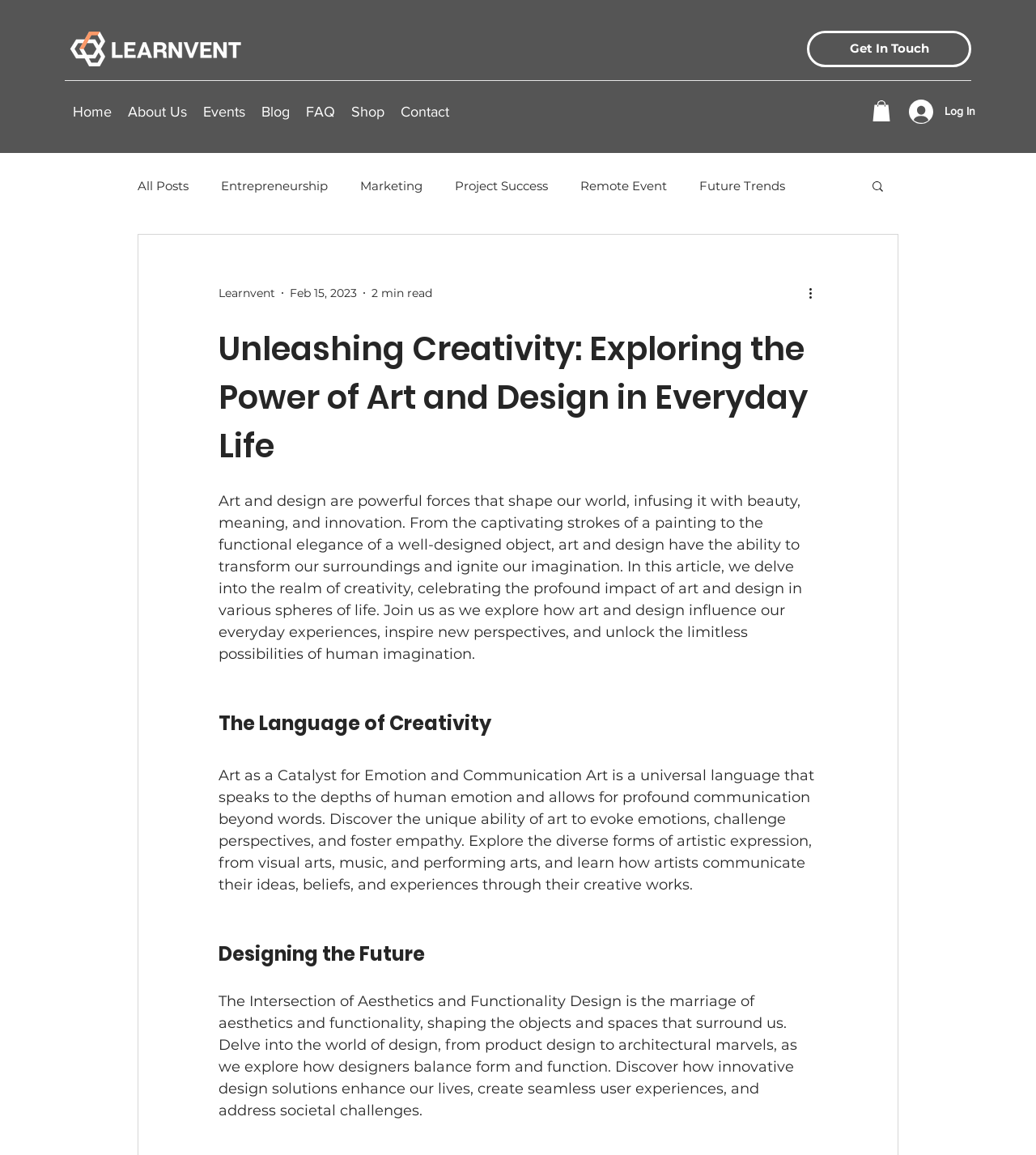Identify the bounding box coordinates for the region of the element that should be clicked to carry out the instruction: "Click on the 'Get In Touch' link". The bounding box coordinates should be four float numbers between 0 and 1, i.e., [left, top, right, bottom].

[0.779, 0.027, 0.938, 0.058]